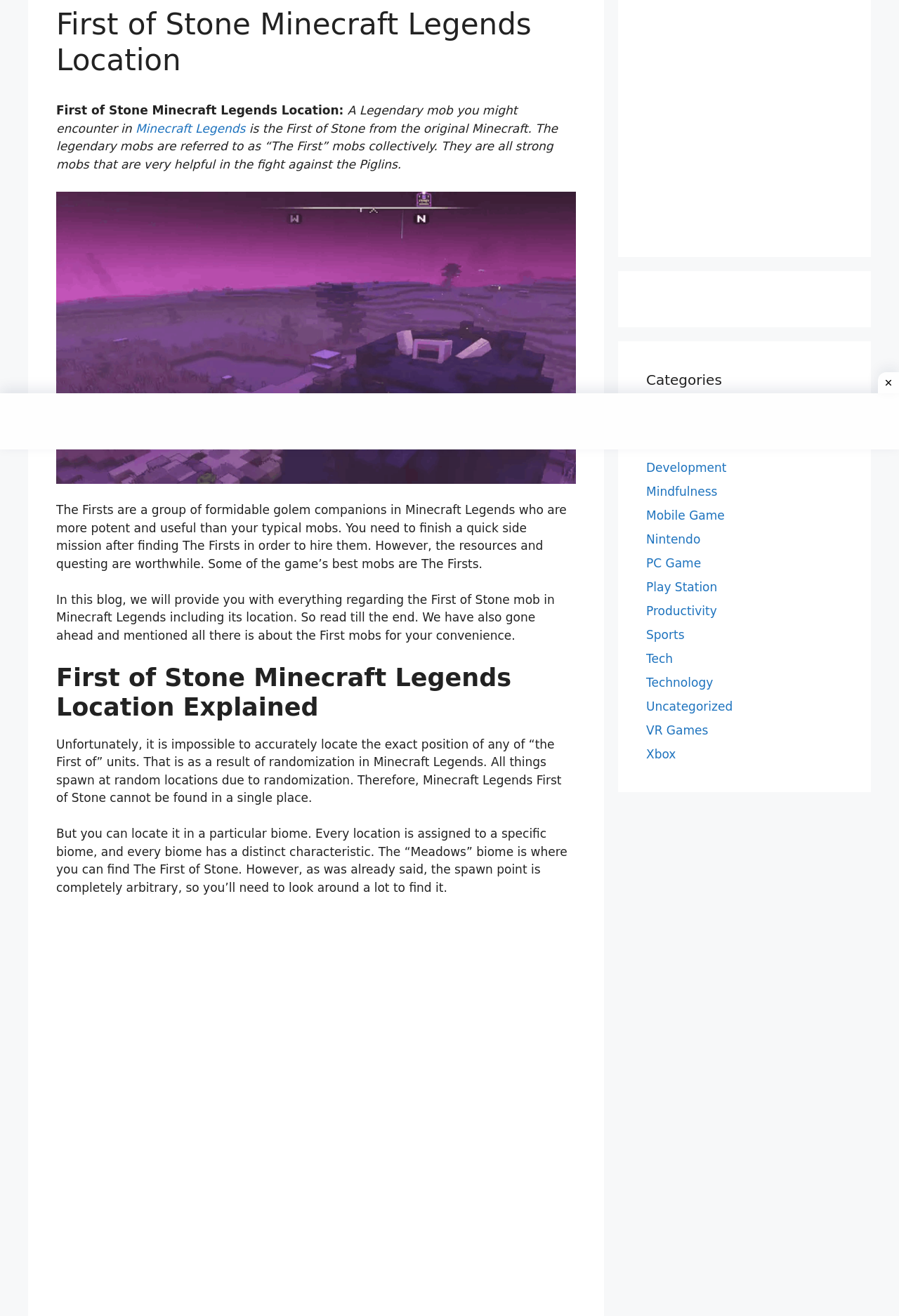Based on the provided description, "Xbox", find the bounding box of the corresponding UI element in the screenshot.

[0.719, 0.568, 0.752, 0.578]